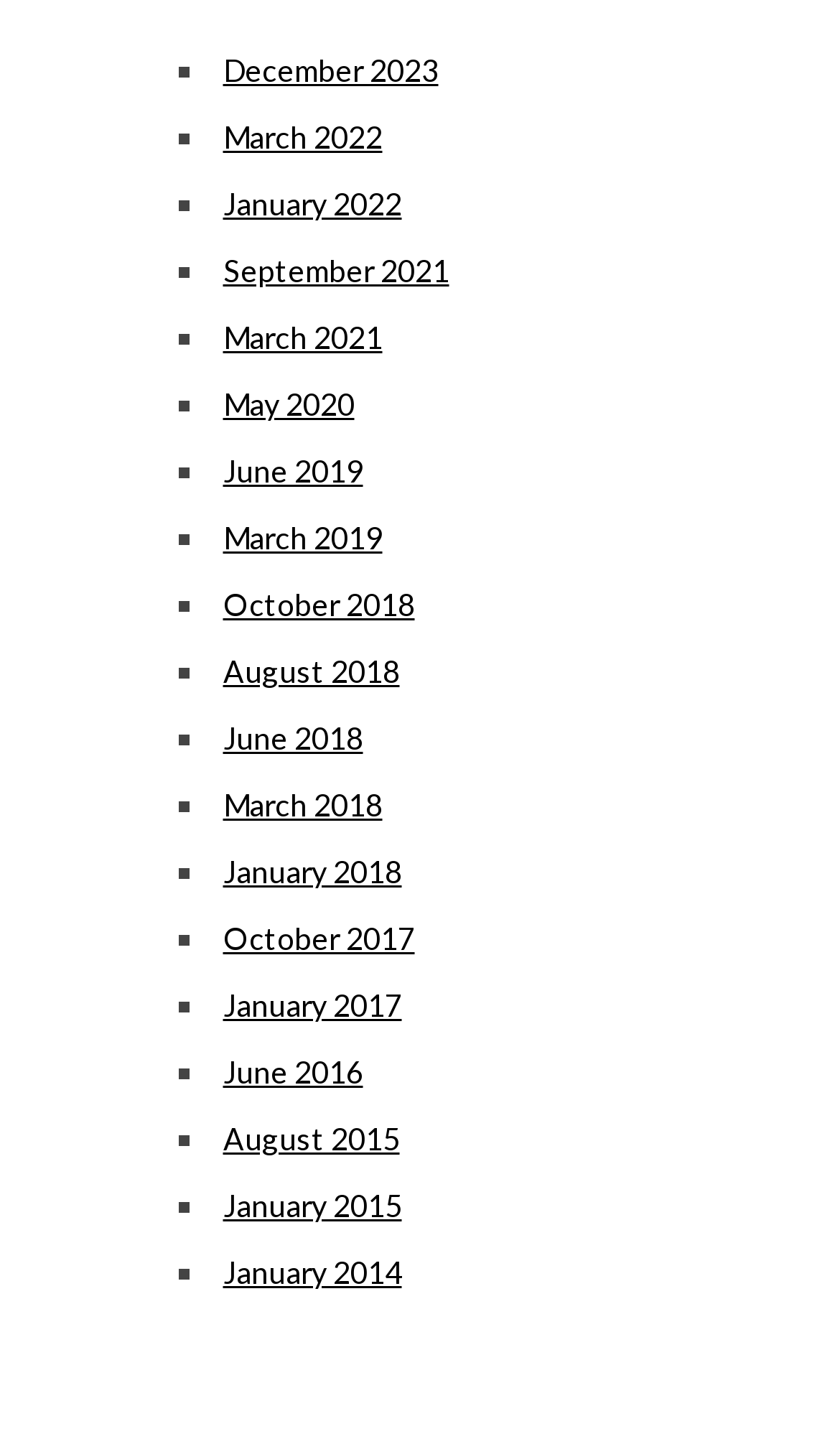Bounding box coordinates should be in the format (top-left x, top-left y, bottom-right x, bottom-right y) and all values should be floating point numbers between 0 and 1. Determine the bounding box coordinate for the UI element described as: March 2018

[0.265, 0.546, 0.455, 0.571]